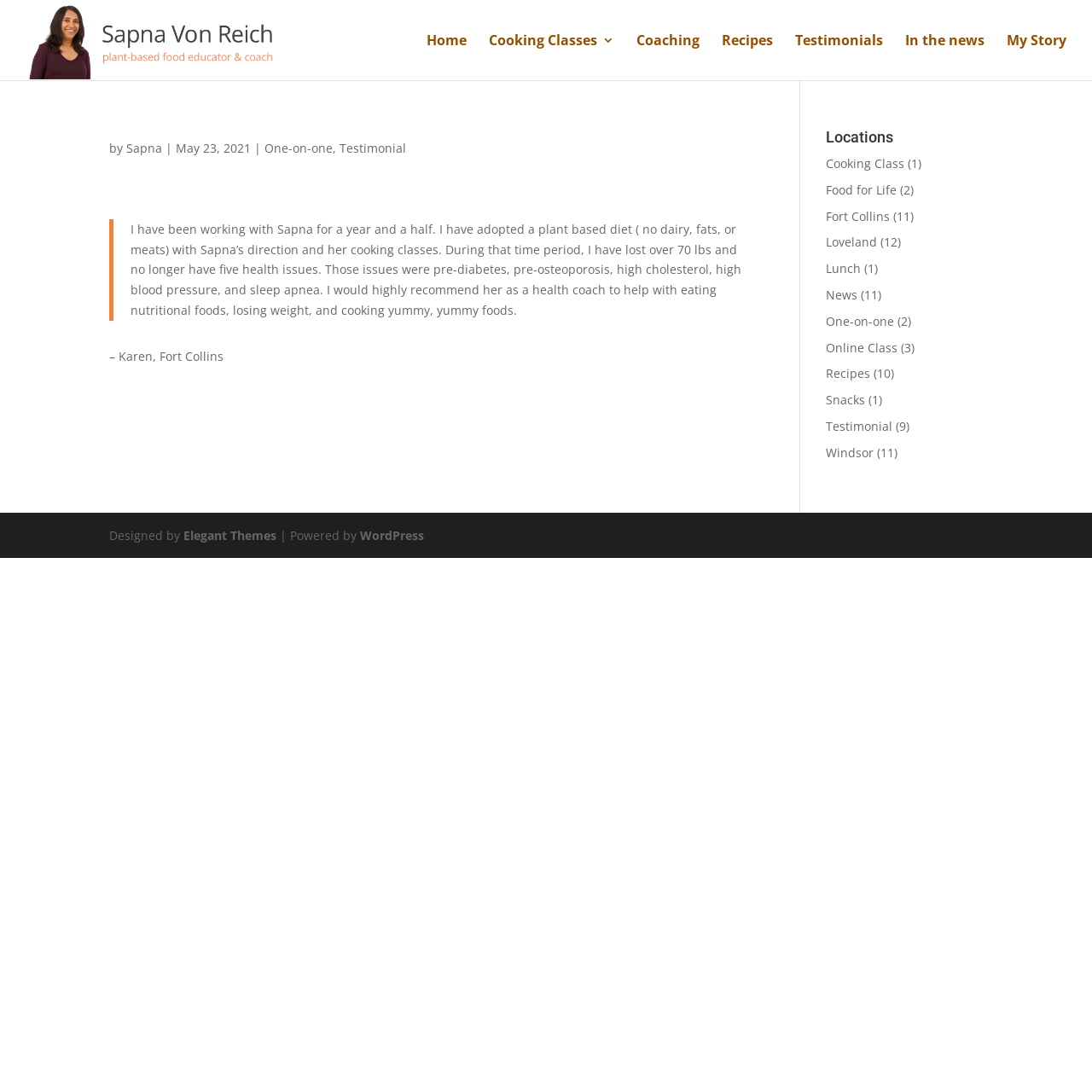Please respond to the question using a single word or phrase:
How many locations are listed for cooking classes?

3